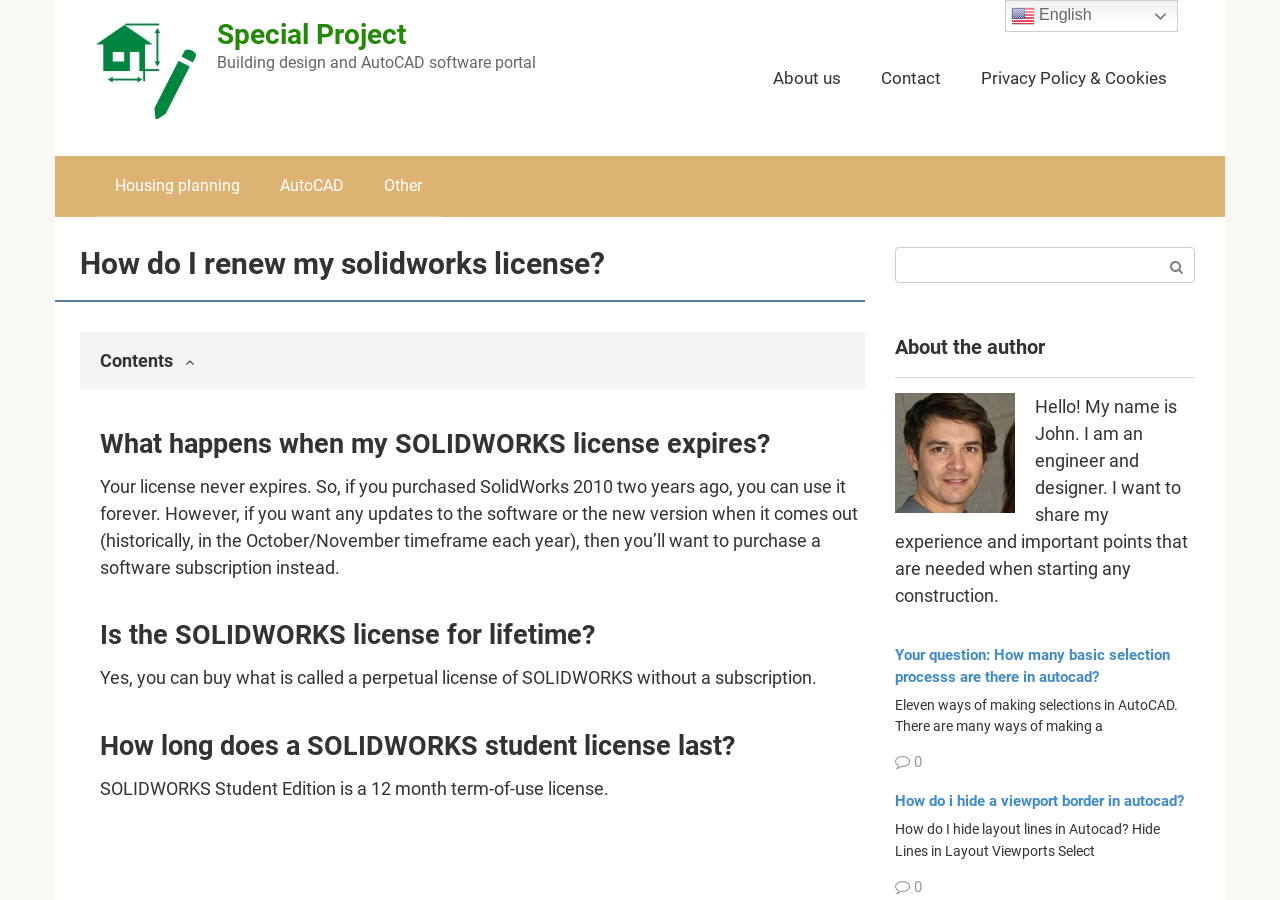Identify and provide the text of the main header on the webpage.

How do I renew my solidworks license?